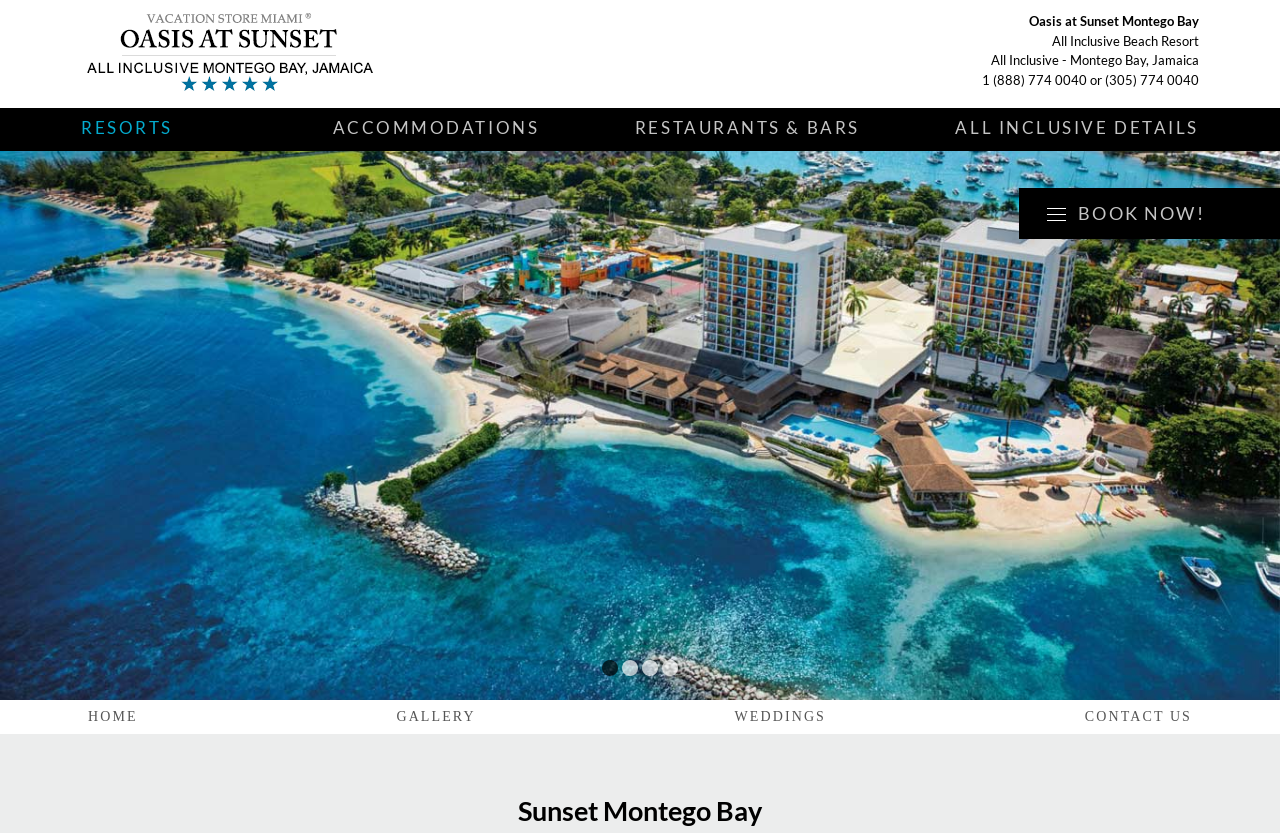What is the call-to-action button on the webpage?
Please provide a comprehensive answer based on the contents of the image.

The call-to-action button can be found in the top-right corner of the webpage, below the phone numbers and resort description. It is a prominent button with the text 'BOOK NOW!'.